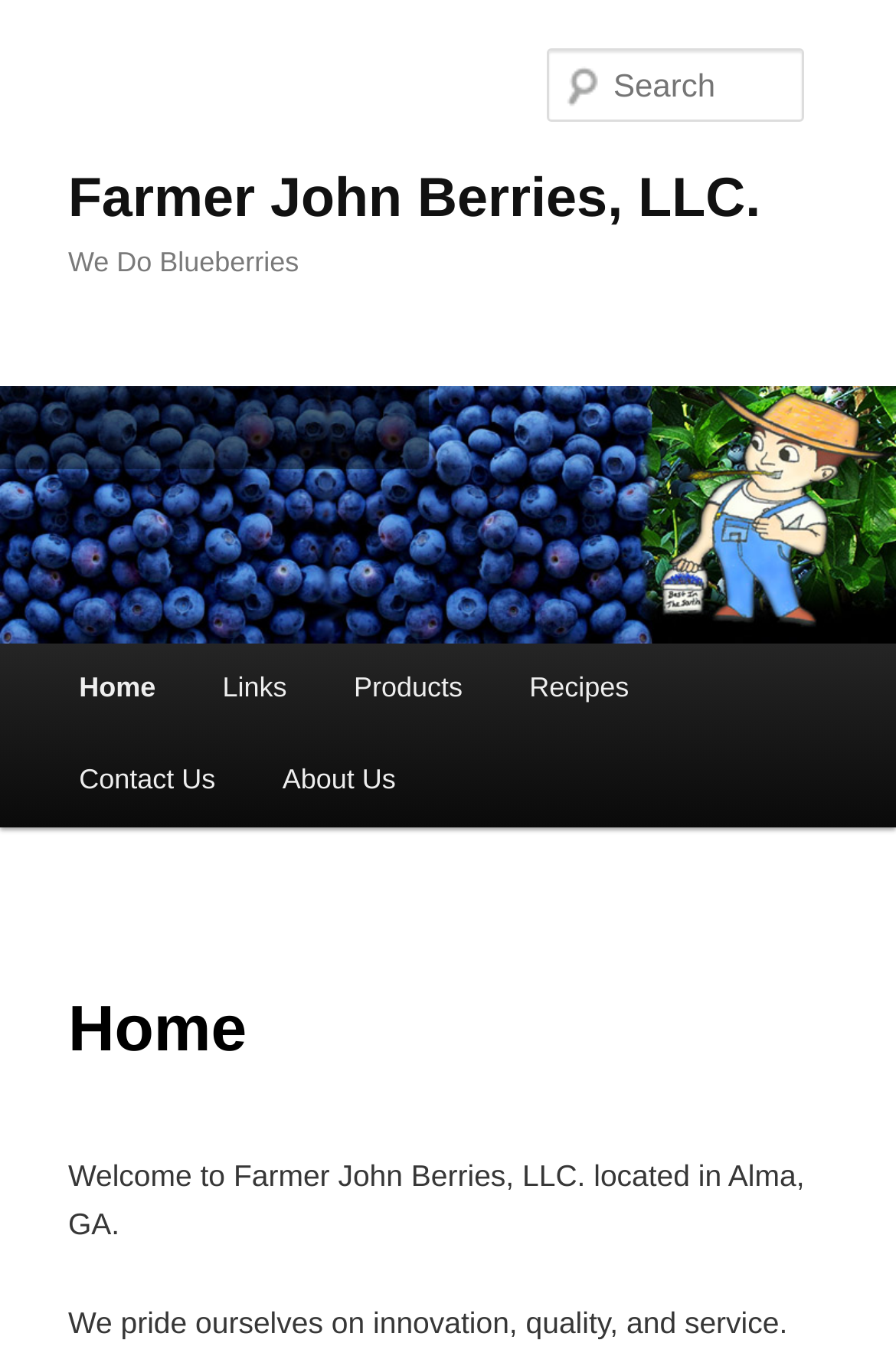What can you search for on this page?
Refer to the image and provide a concise answer in one word or phrase.

Unknown